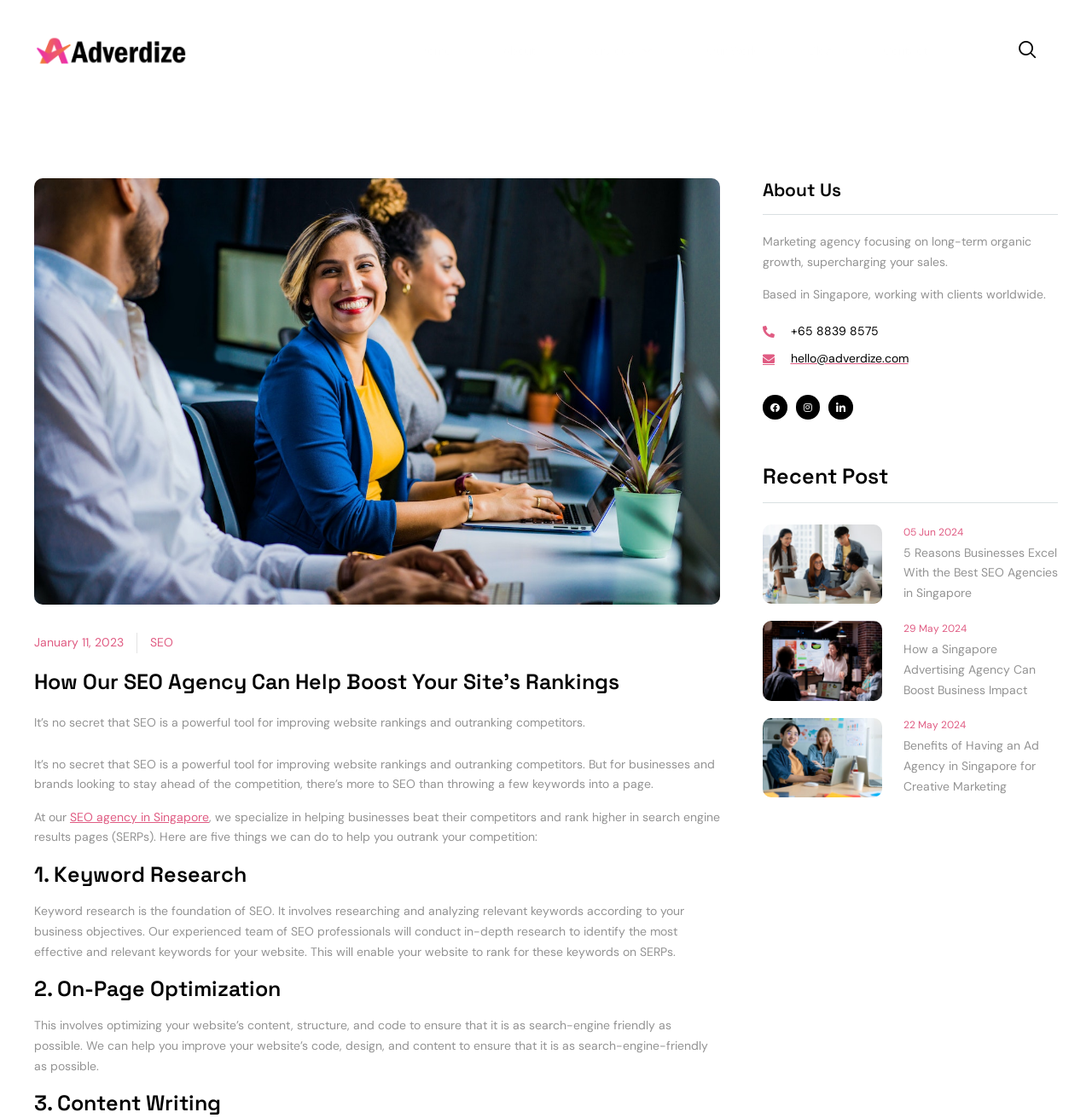Please specify the coordinates of the bounding box for the element that should be clicked to carry out this instruction: "Read the article about liquid/solid separation in industrial applications". The coordinates must be four float numbers between 0 and 1, formatted as [left, top, right, bottom].

None